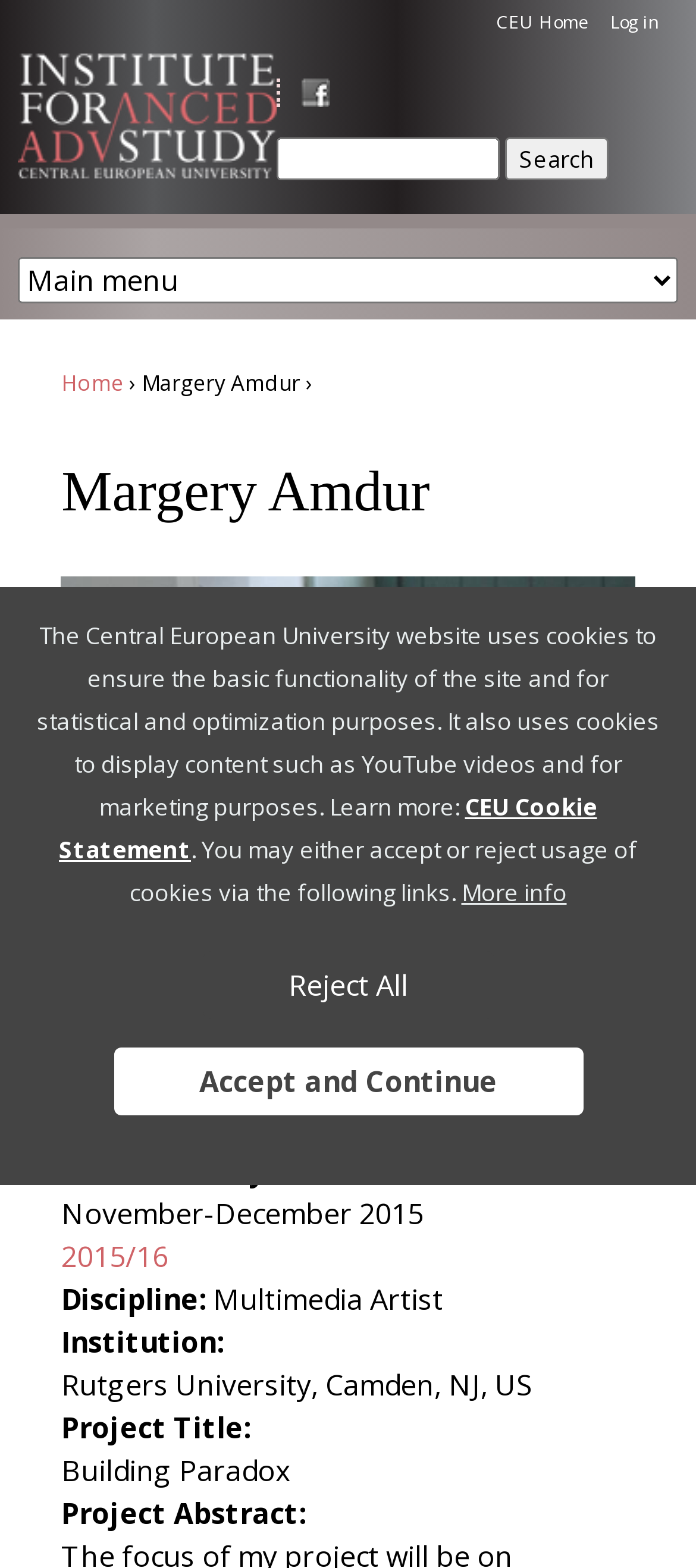Please locate the bounding box coordinates of the element's region that needs to be clicked to follow the instruction: "Go to Home". The bounding box coordinates should be provided as four float numbers between 0 and 1, i.e., [left, top, right, bottom].

[0.026, 0.034, 0.397, 0.121]